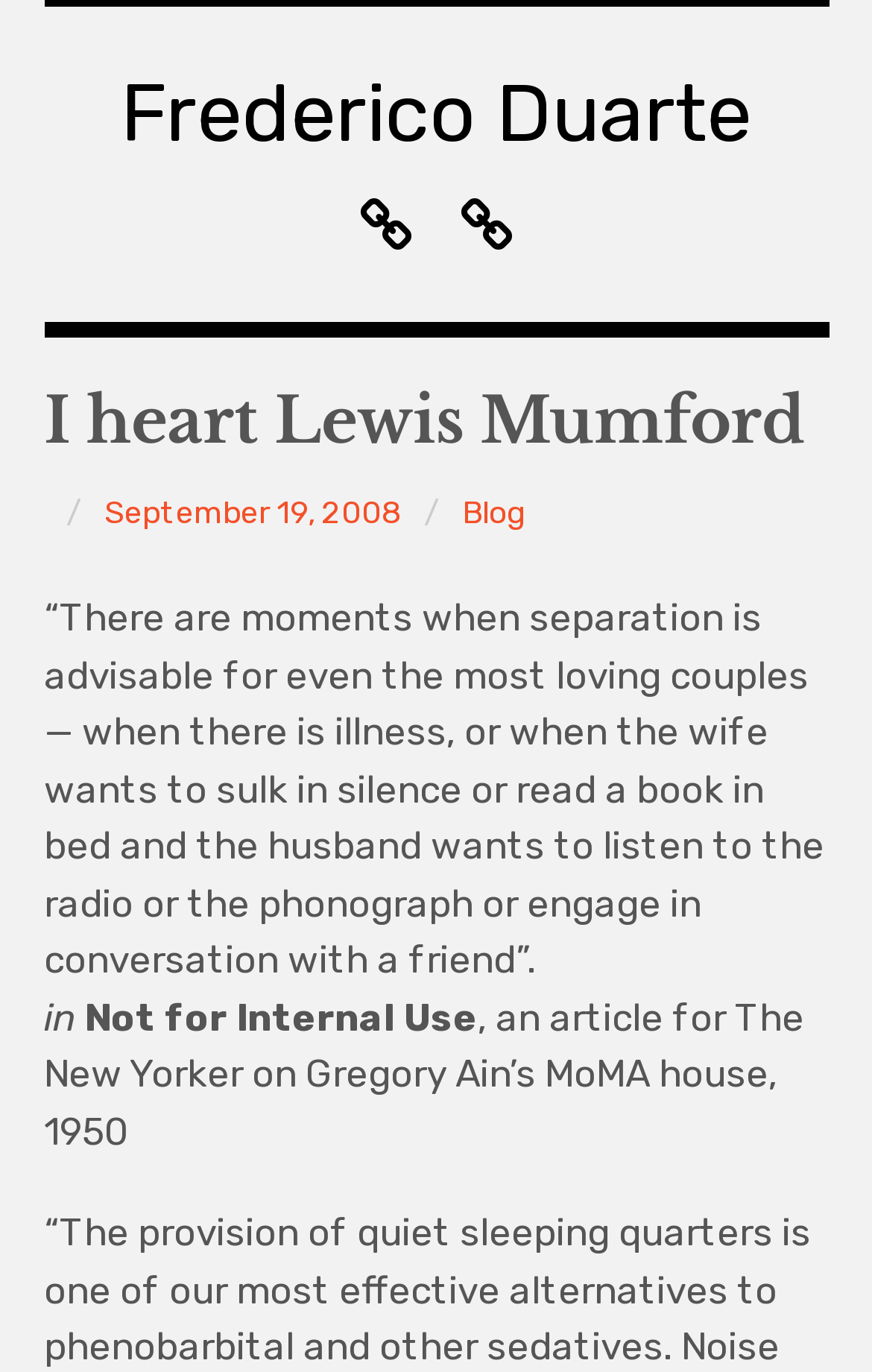What is the purpose of the text?
Look at the image and construct a detailed response to the question.

The purpose of the text can be inferred from the content, which appears to be a quote from an article or book. The text is sharing a quote about the importance of separation in relationships, and the context suggests that it is being shared for reflection or discussion.